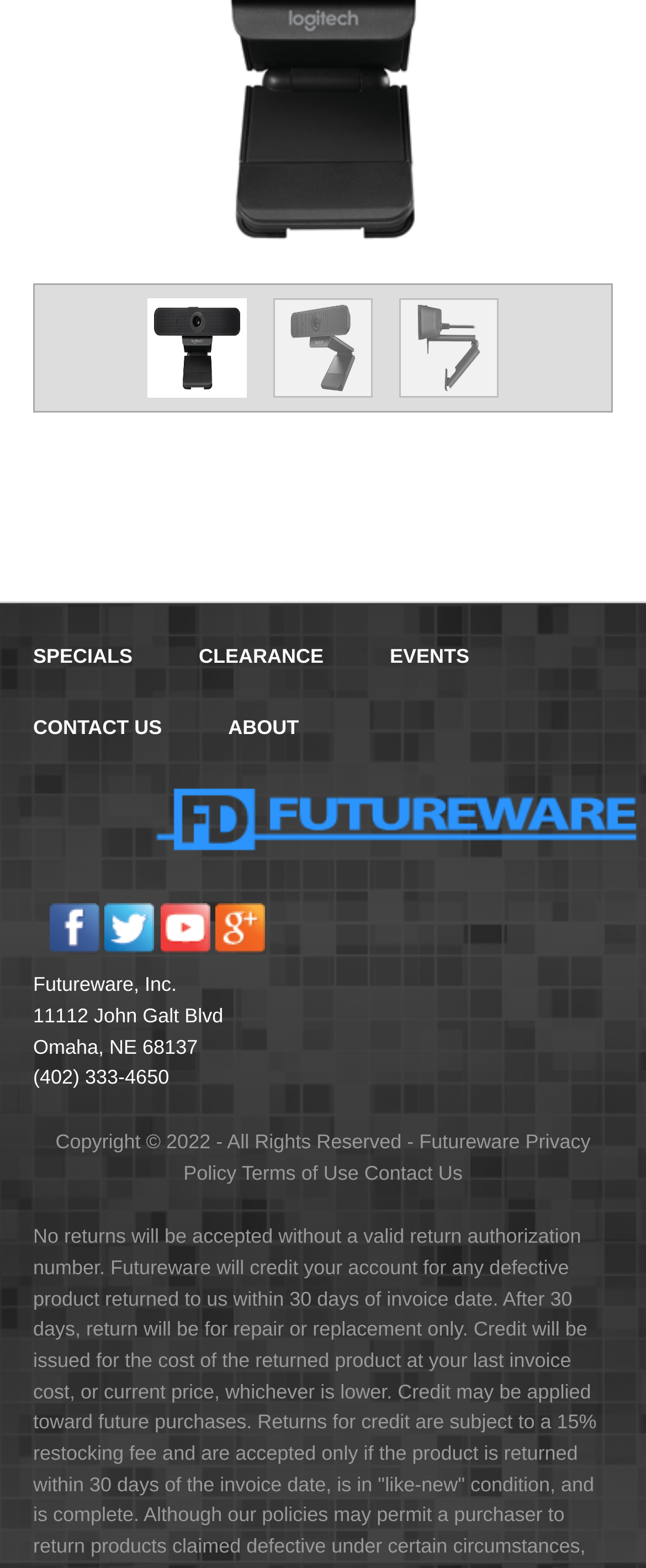Identify the bounding box for the UI element described as: "Contact Us". Ensure the coordinates are four float numbers between 0 and 1, formatted as [left, top, right, bottom].

[0.564, 0.74, 0.716, 0.755]